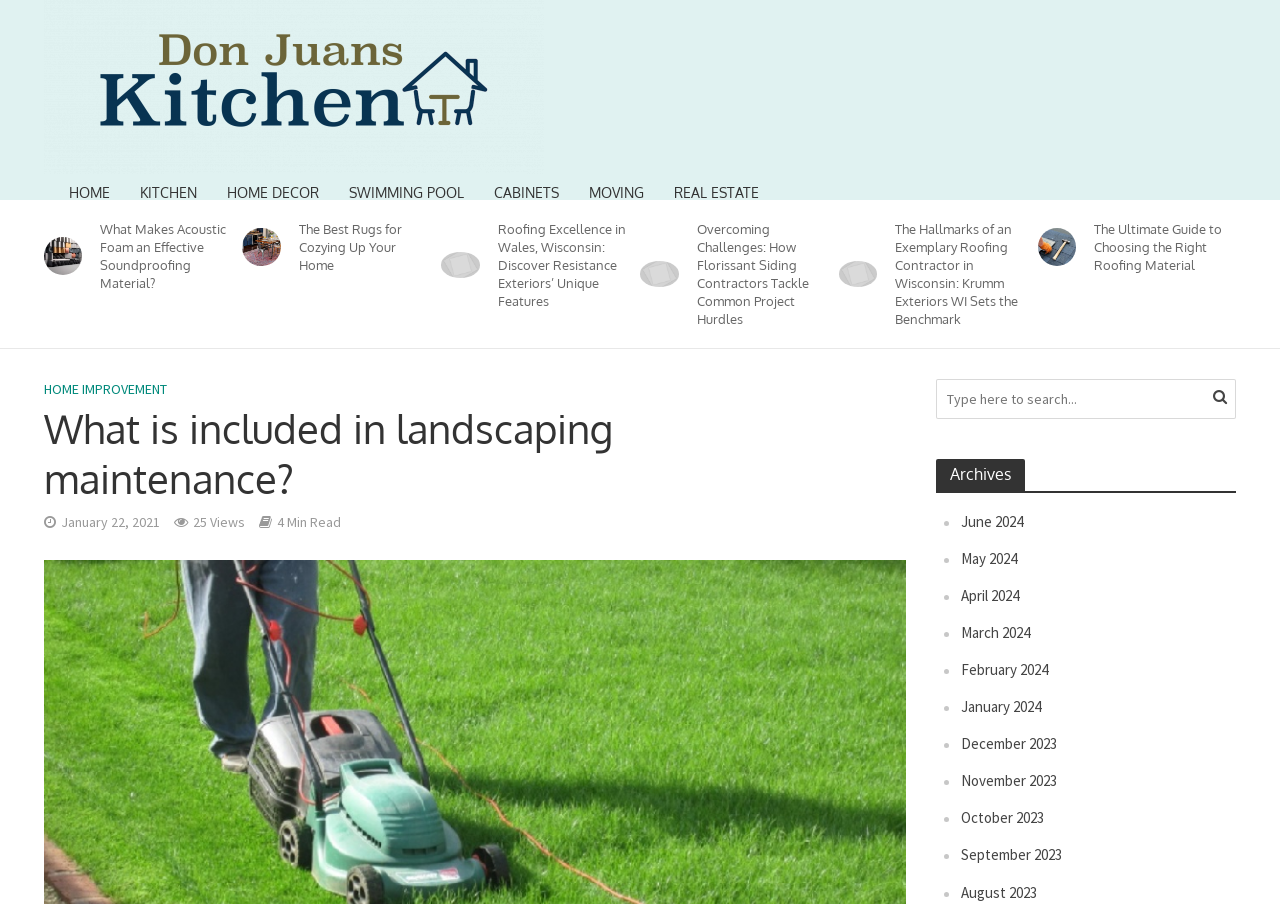Please identify the bounding box coordinates of the element I need to click to follow this instruction: "Visit Evite".

None